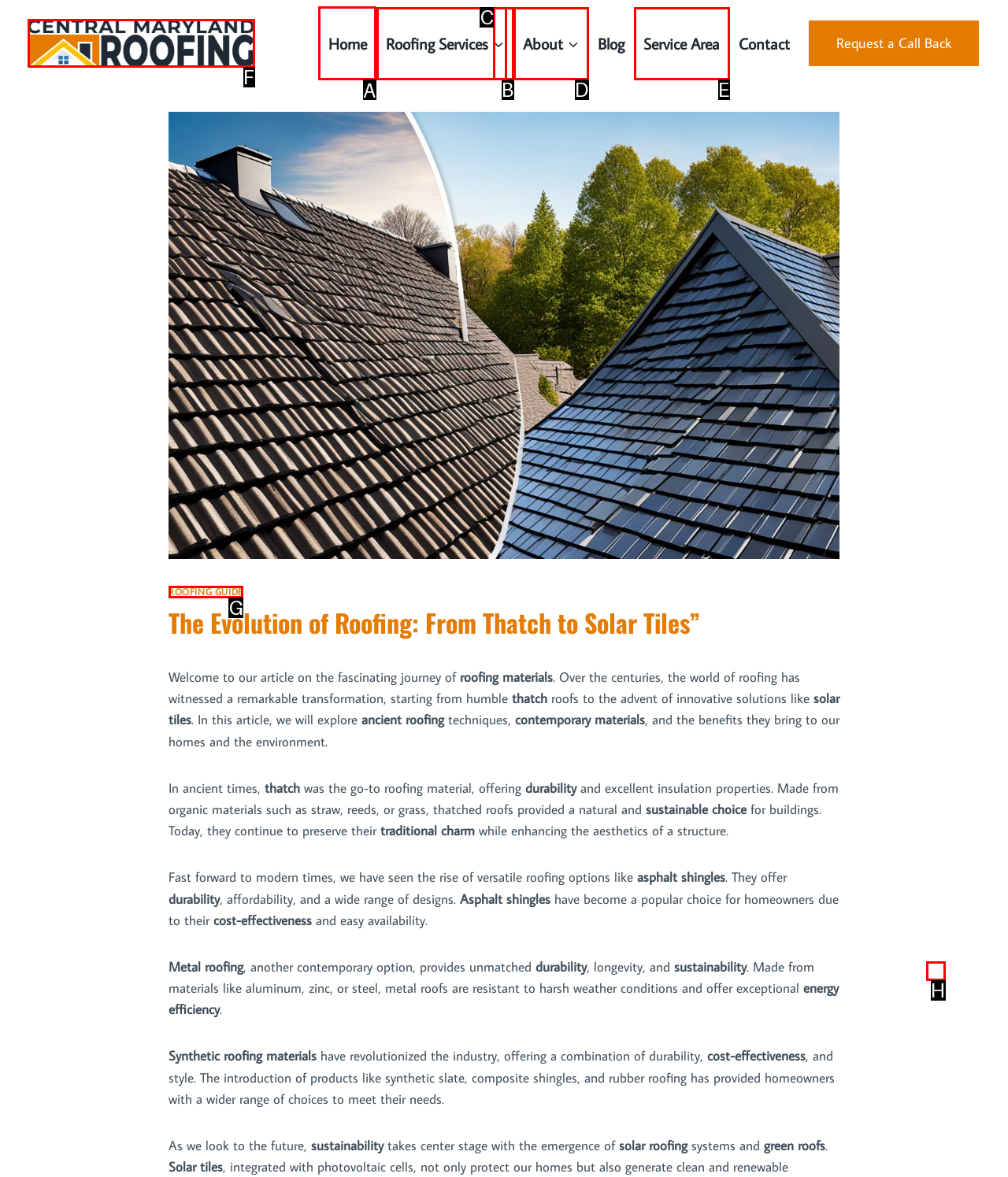For the task: Click on the 'Home' link, specify the letter of the option that should be clicked. Answer with the letter only.

A